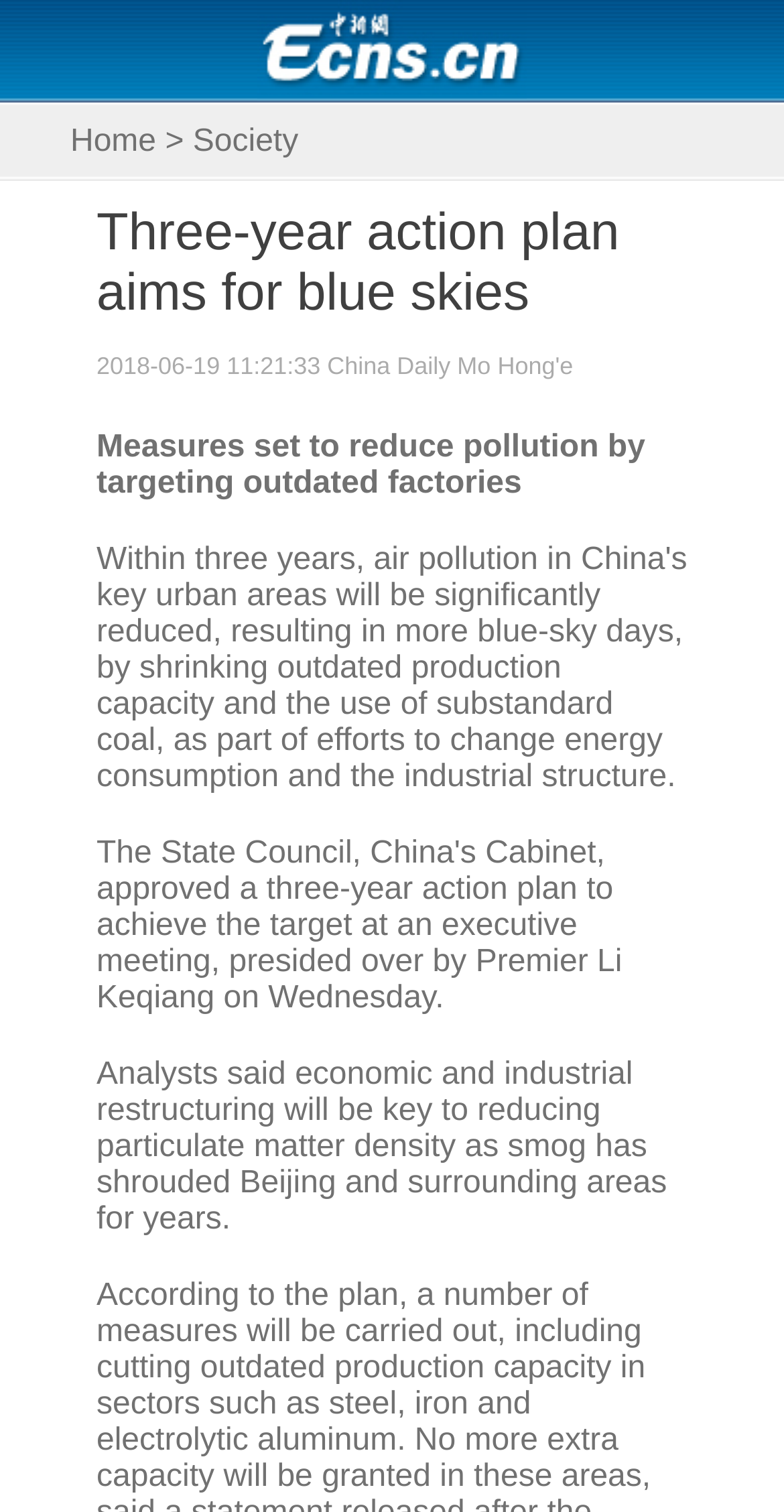Identify and extract the main heading from the webpage.

Three-year action plan aims for blue skies